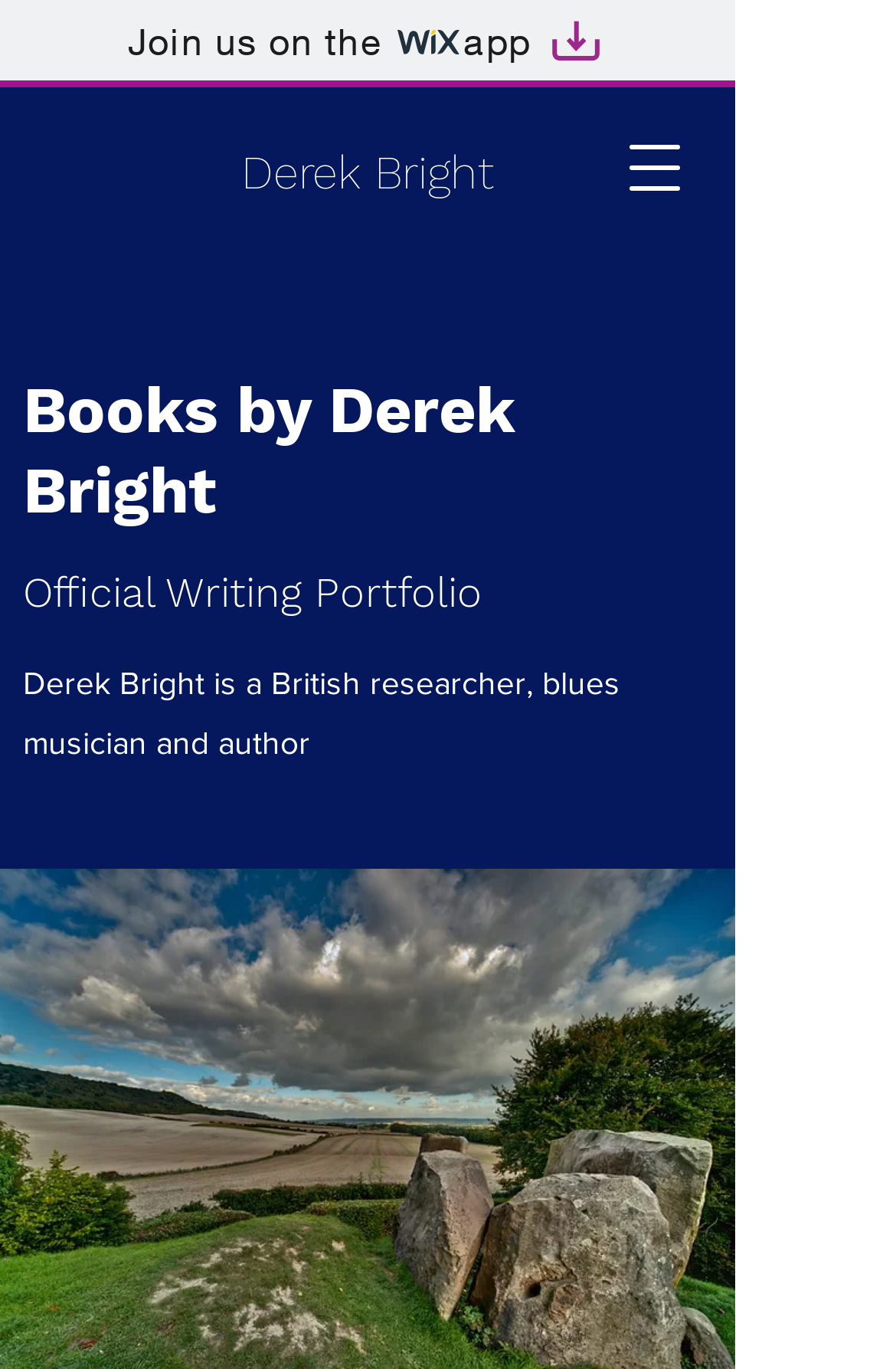Use the details in the image to answer the question thoroughly: 
What is the title of the section below the author's name?

I found this information by looking at the heading element with the text 'Books by Derek Bright' which is below the link element with the text 'Derek Bright'.